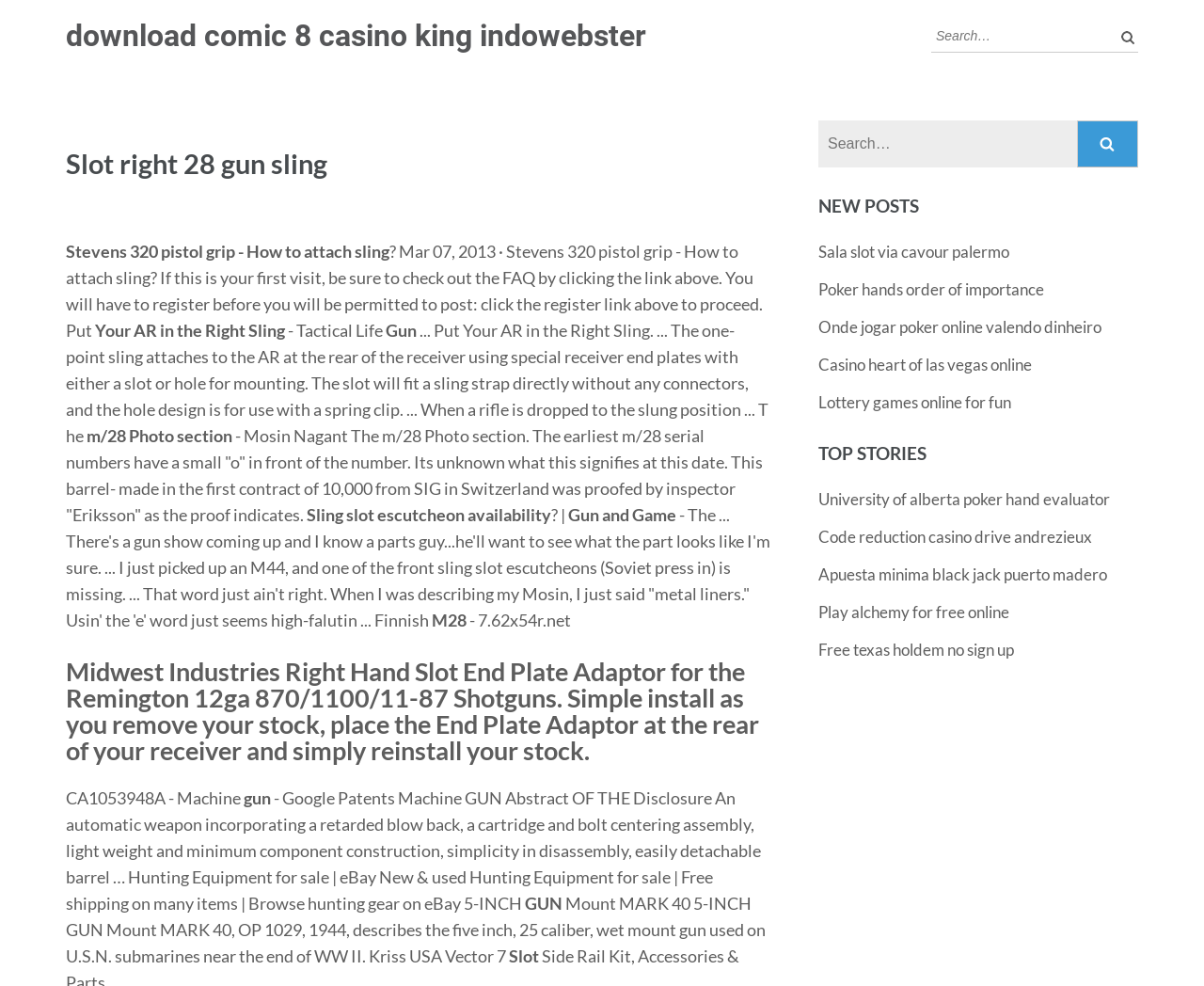What is the purpose of the search box?
Deliver a detailed and extensive answer to the question.

The search box is located at the top right corner of the webpage, and it is likely that its purpose is to allow users to search for specific content within the website, such as articles or products related to guns and slings.